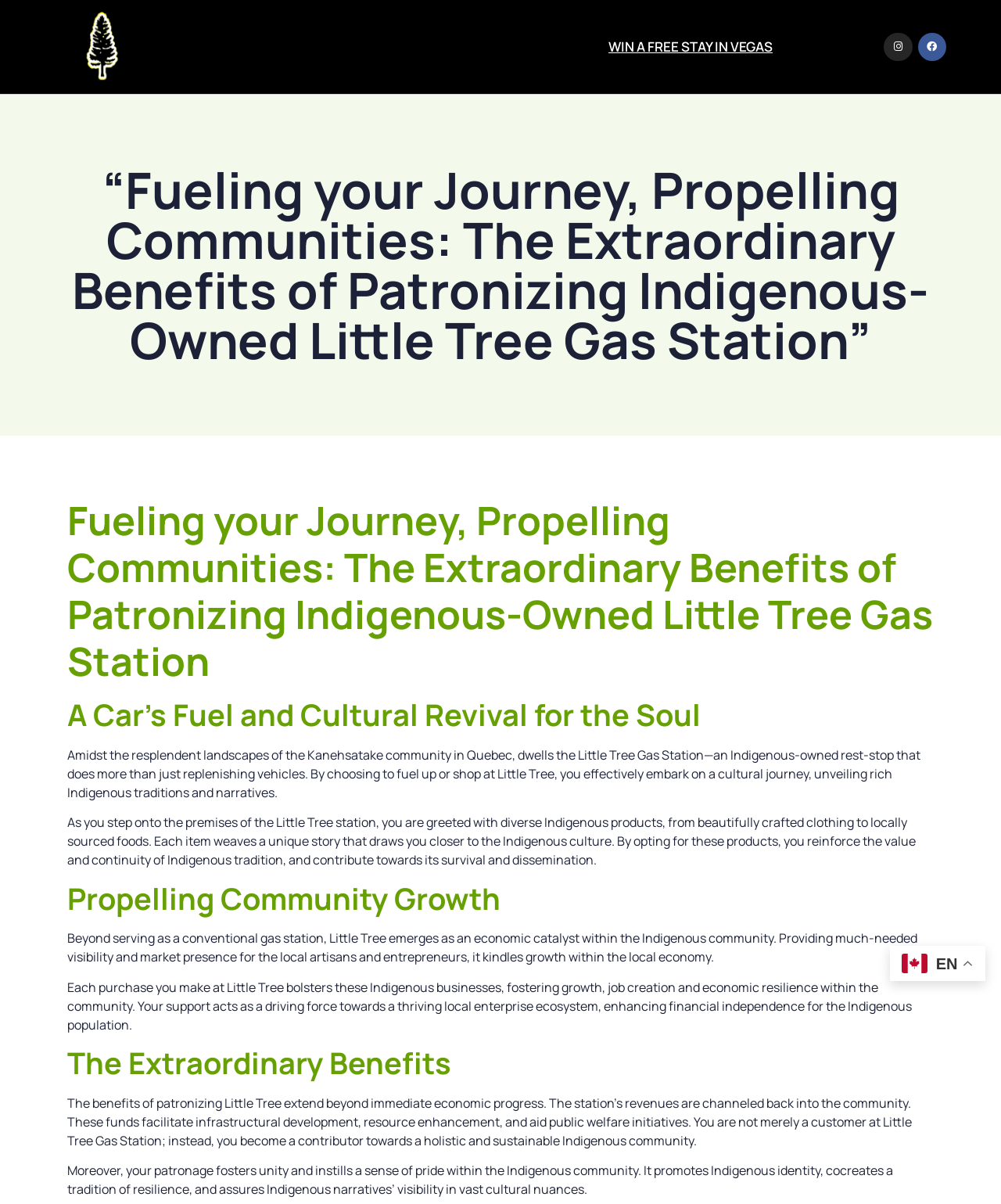Identify the bounding box coordinates for the UI element mentioned here: "celebrity". Provide the coordinates as four float values between 0 and 1, i.e., [left, top, right, bottom].

None